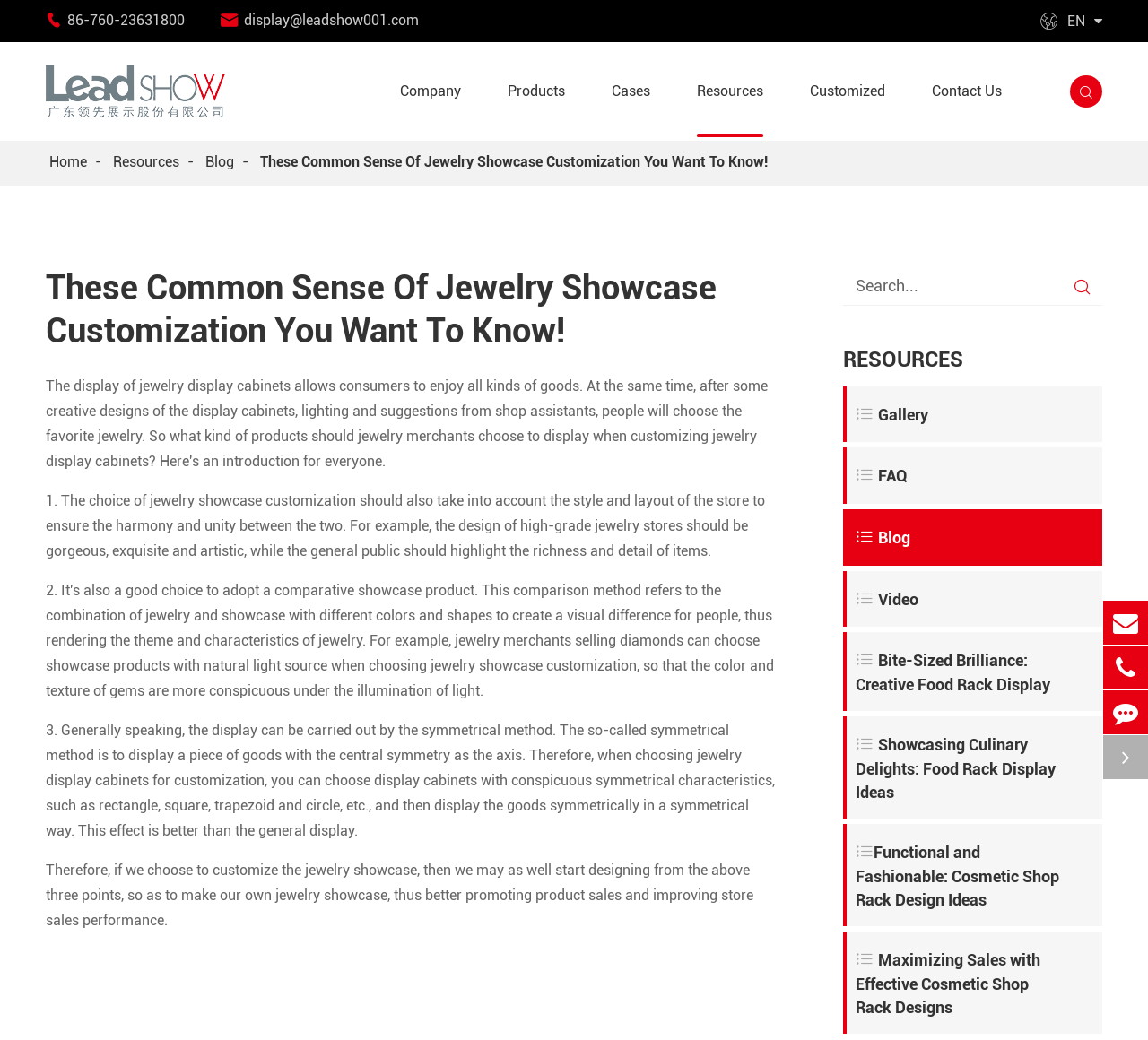What is the purpose of jewelry showcase customization?
Using the image as a reference, answer with just one word or a short phrase.

To promote product sales